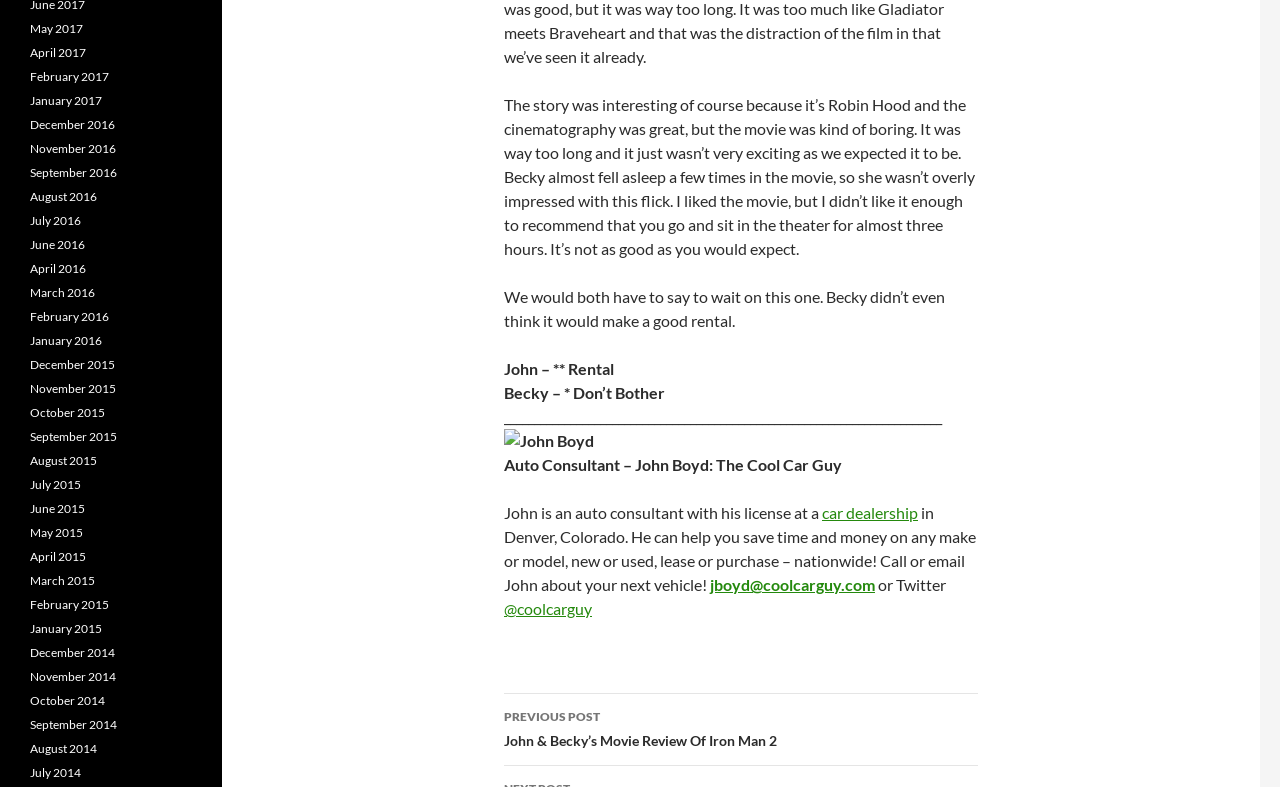Locate the bounding box of the user interface element based on this description: "@coolcarguy".

[0.394, 0.761, 0.462, 0.785]